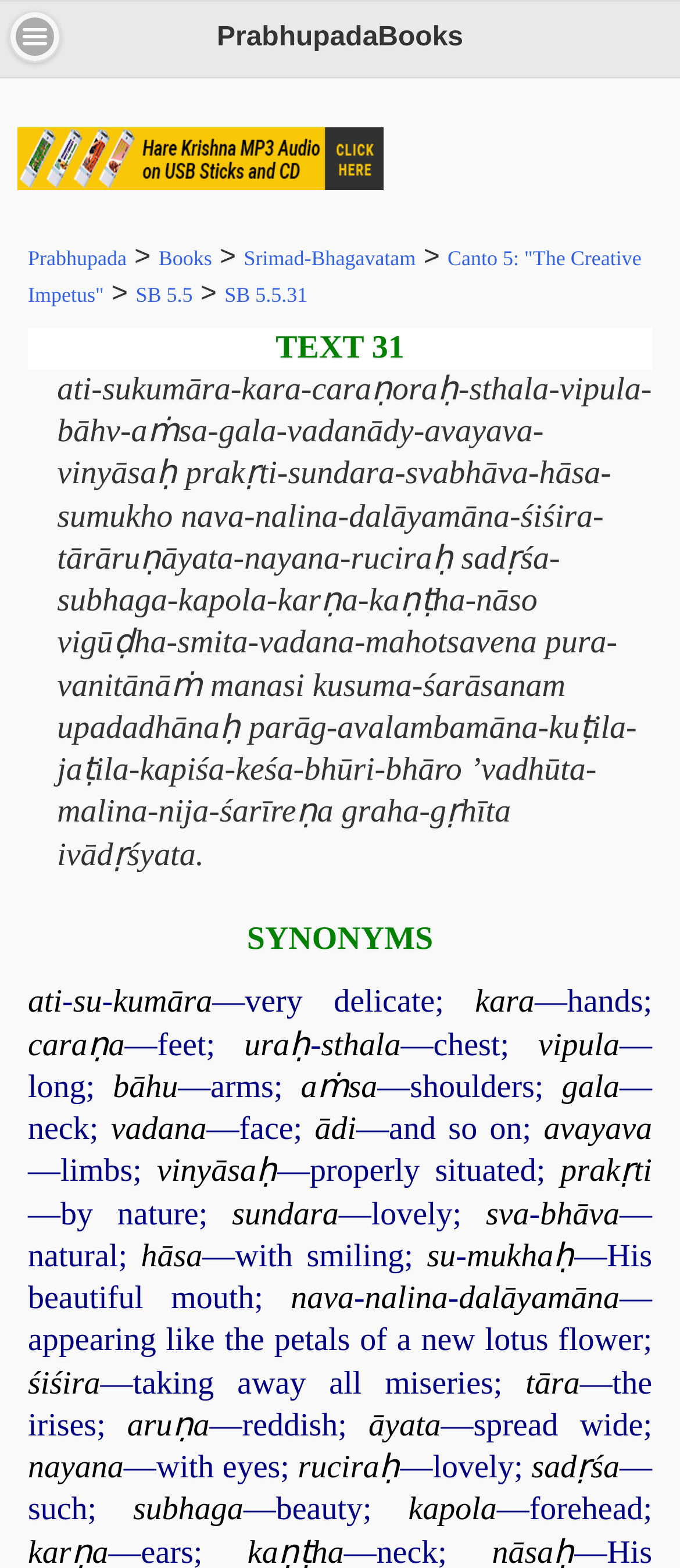Provide the bounding box coordinates, formatted as (top-left x, top-left y, bottom-right x, bottom-right y), with all values being floating point numbers between 0 and 1. Identify the bounding box of the UI element that matches the description: SB 5.5

[0.199, 0.18, 0.283, 0.196]